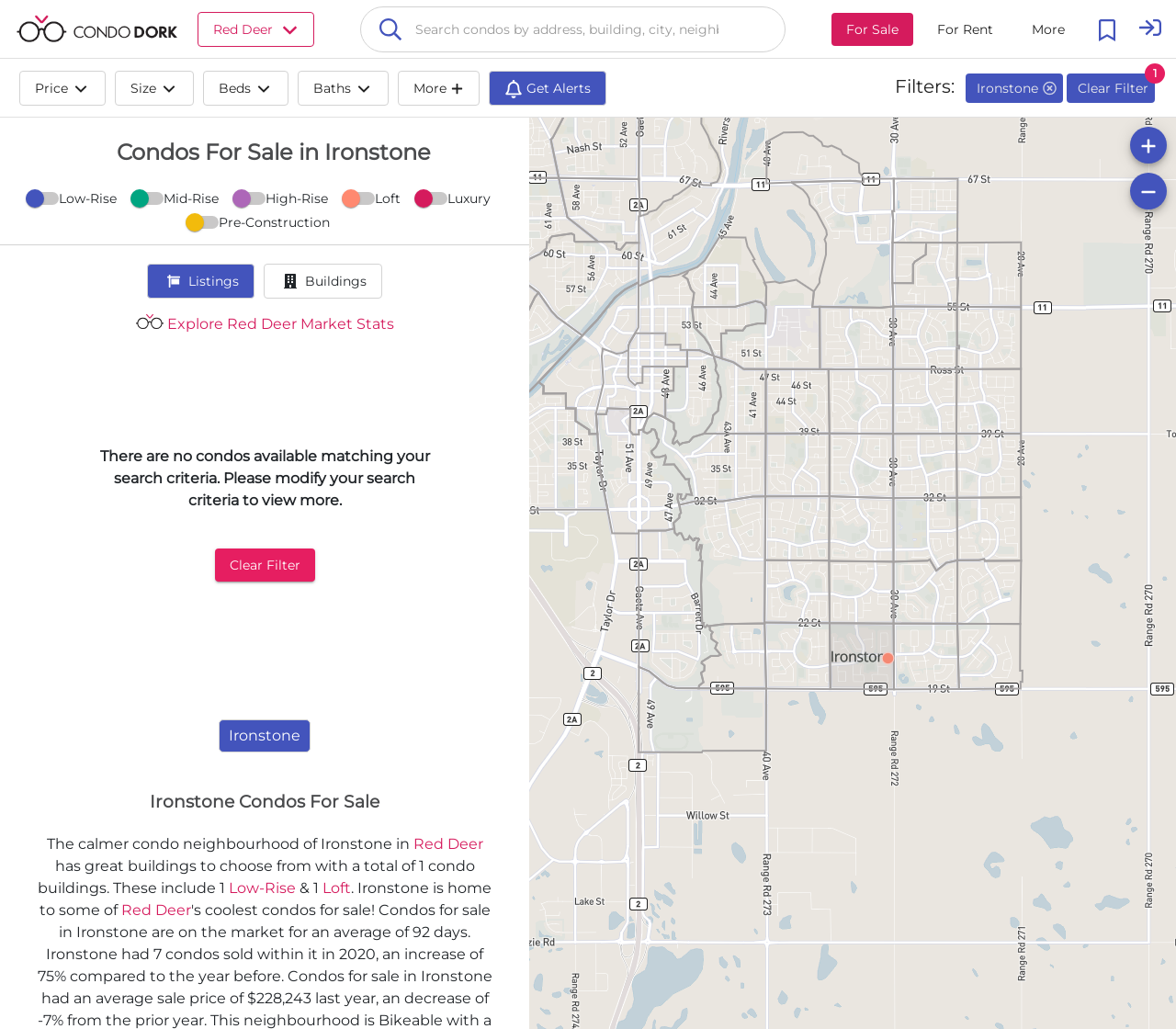How many condos are available for sale?
Look at the image and construct a detailed response to the question.

I found this answer by reading the text 'There are no condos available matching your search criteria.' in the webpage, which indicates that there are no condos available for sale.